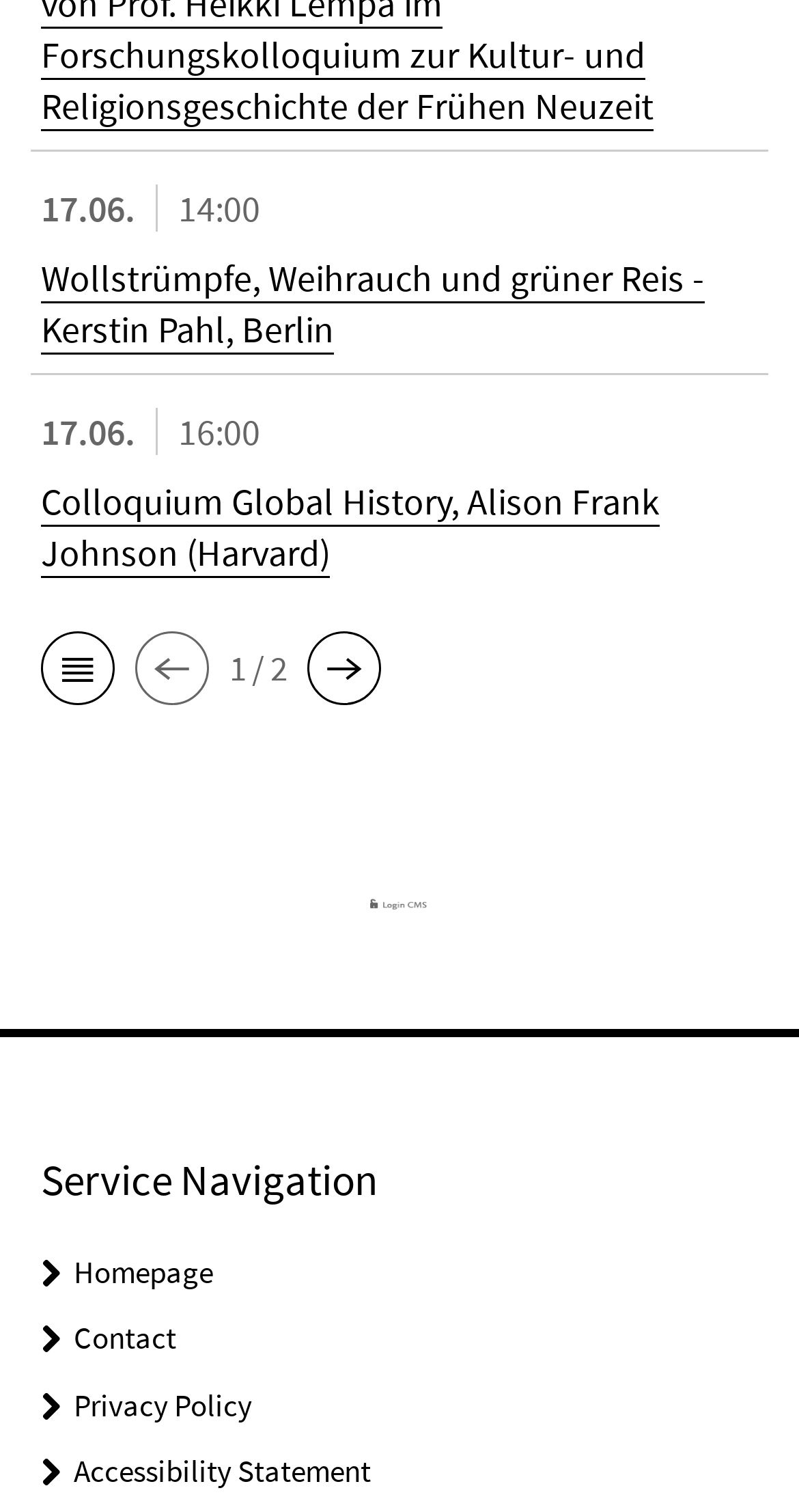Identify the bounding box coordinates of the element that should be clicked to fulfill this task: "Click the NUBARKO logo". The coordinates should be provided as four float numbers between 0 and 1, i.e., [left, top, right, bottom].

None